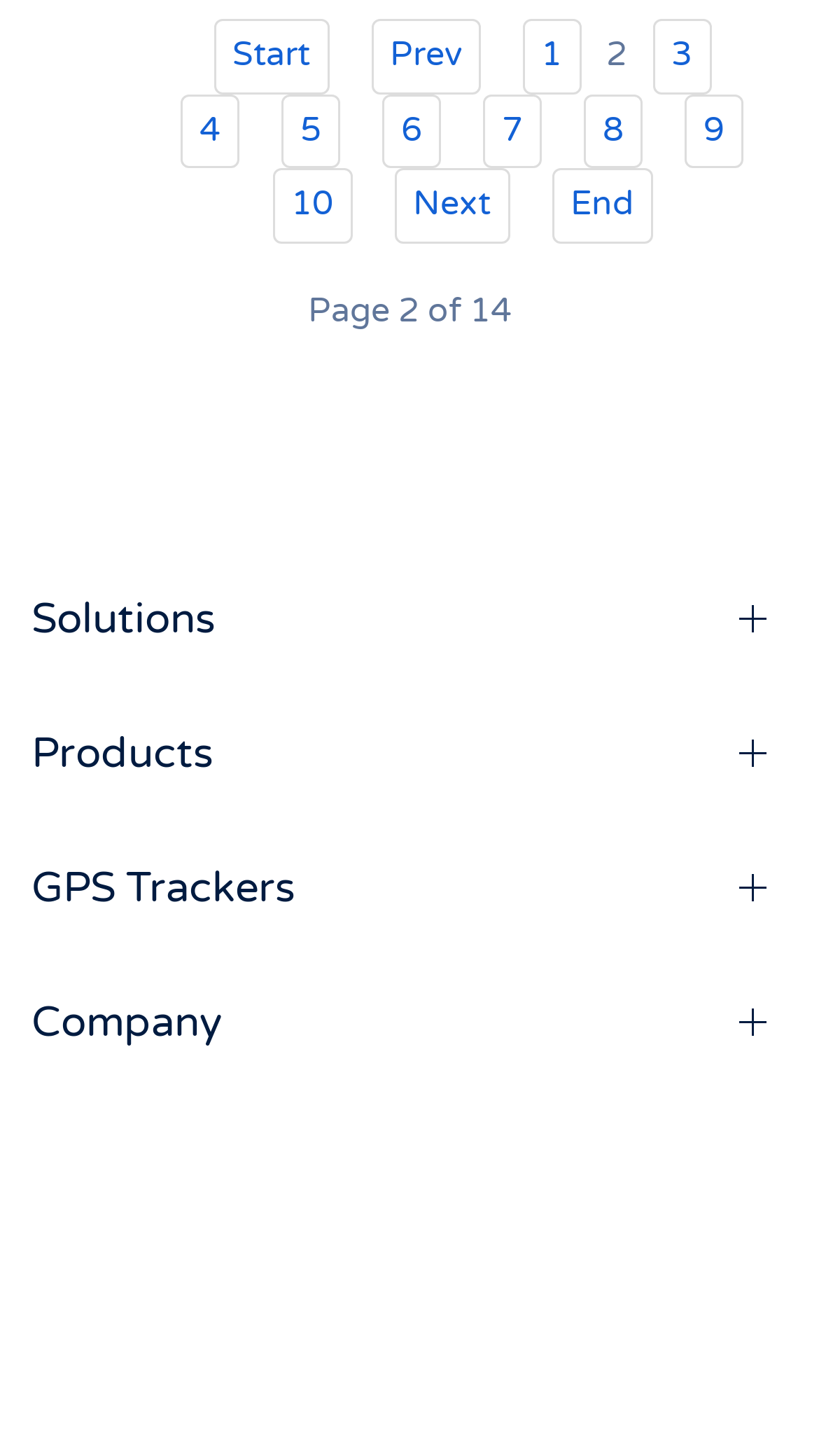What is the next page link located?
Refer to the image and provide a concise answer in one word or phrase.

Middle right